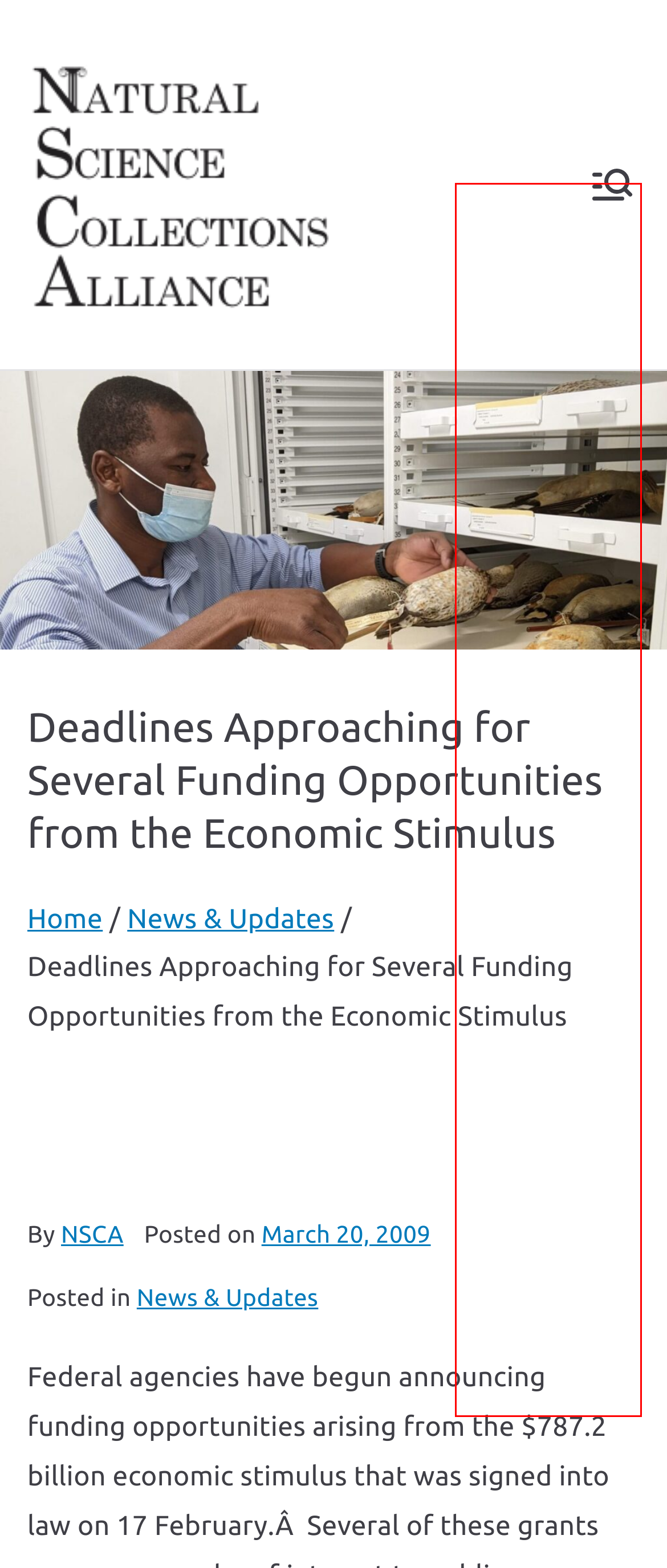You have a webpage screenshot with a red rectangle surrounding a UI element. Extract the text content from within this red bounding box.

Our members are part of an international community of museums, botanical gardens, herbariums, universities and other institutions that house natural science collections and utilize them in research, exhibitions, academic and informal science education, and outreach activities.